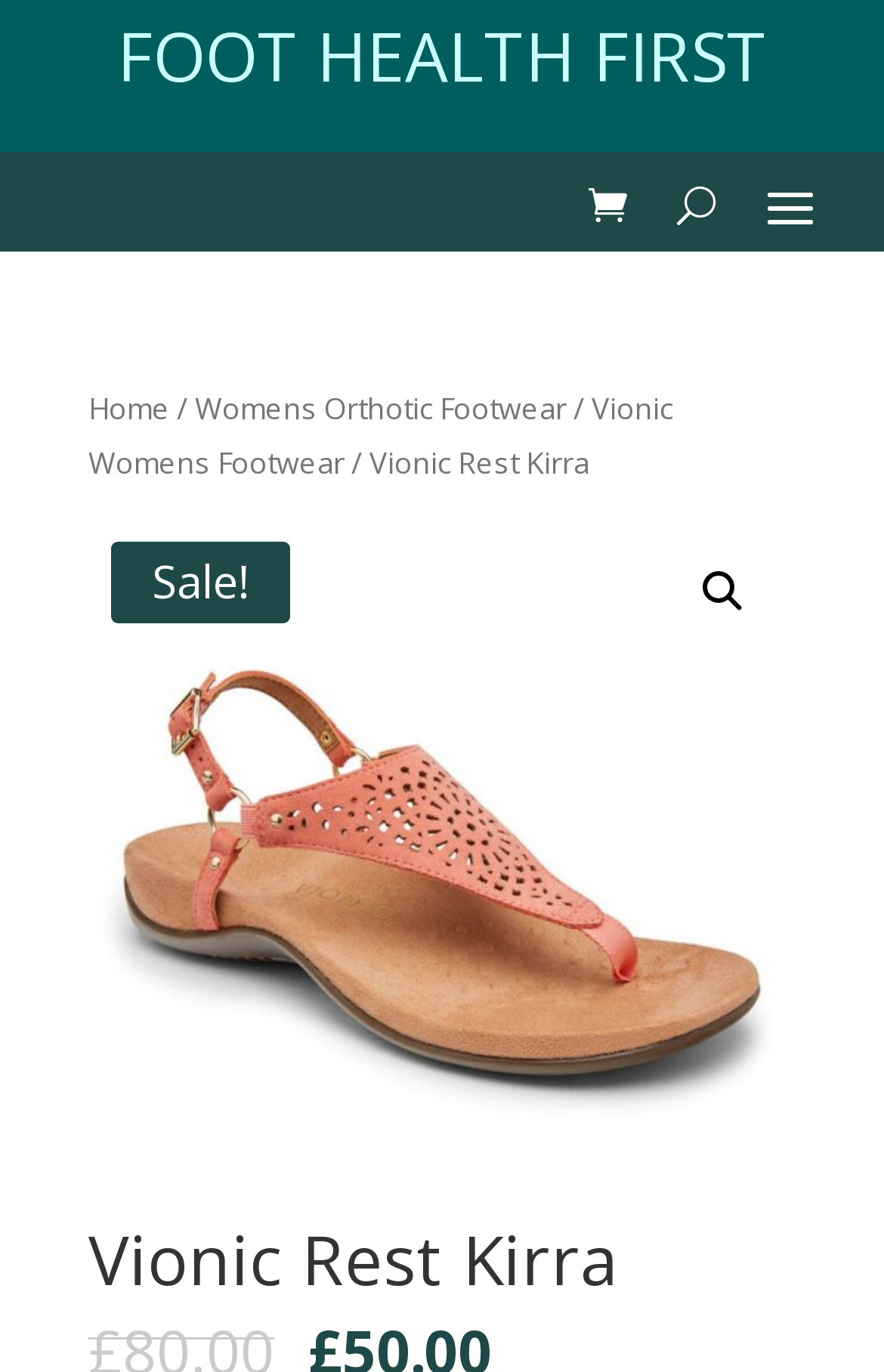Is there a search function on the webpage?
Please ensure your answer to the question is detailed and covers all necessary aspects.

The presence of the 🔍 icon, which is commonly used to represent a search function, suggests that there is a search function available on the webpage.